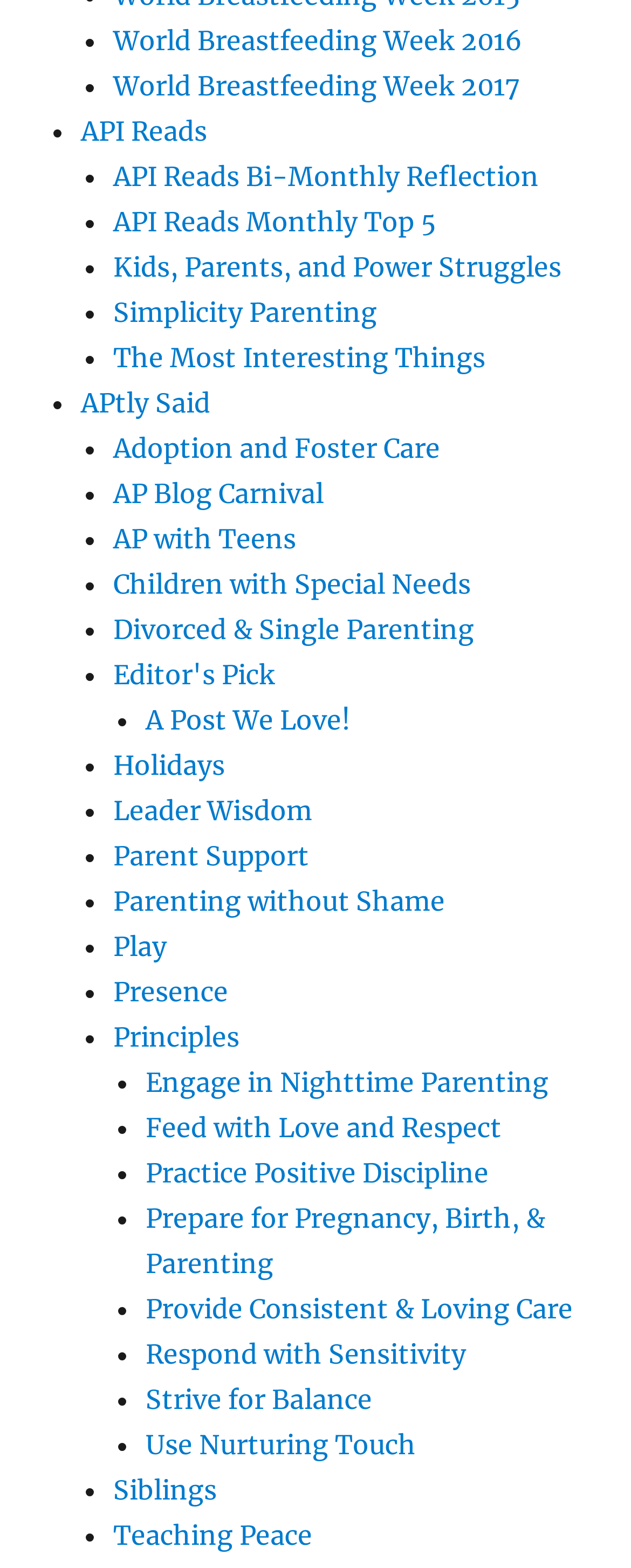Based on the element description Simplicity Parenting, identify the bounding box of the UI element in the given webpage screenshot. The coordinates should be in the format (top-left x, top-left y, bottom-right x, bottom-right y) and must be between 0 and 1.

[0.179, 0.189, 0.597, 0.21]